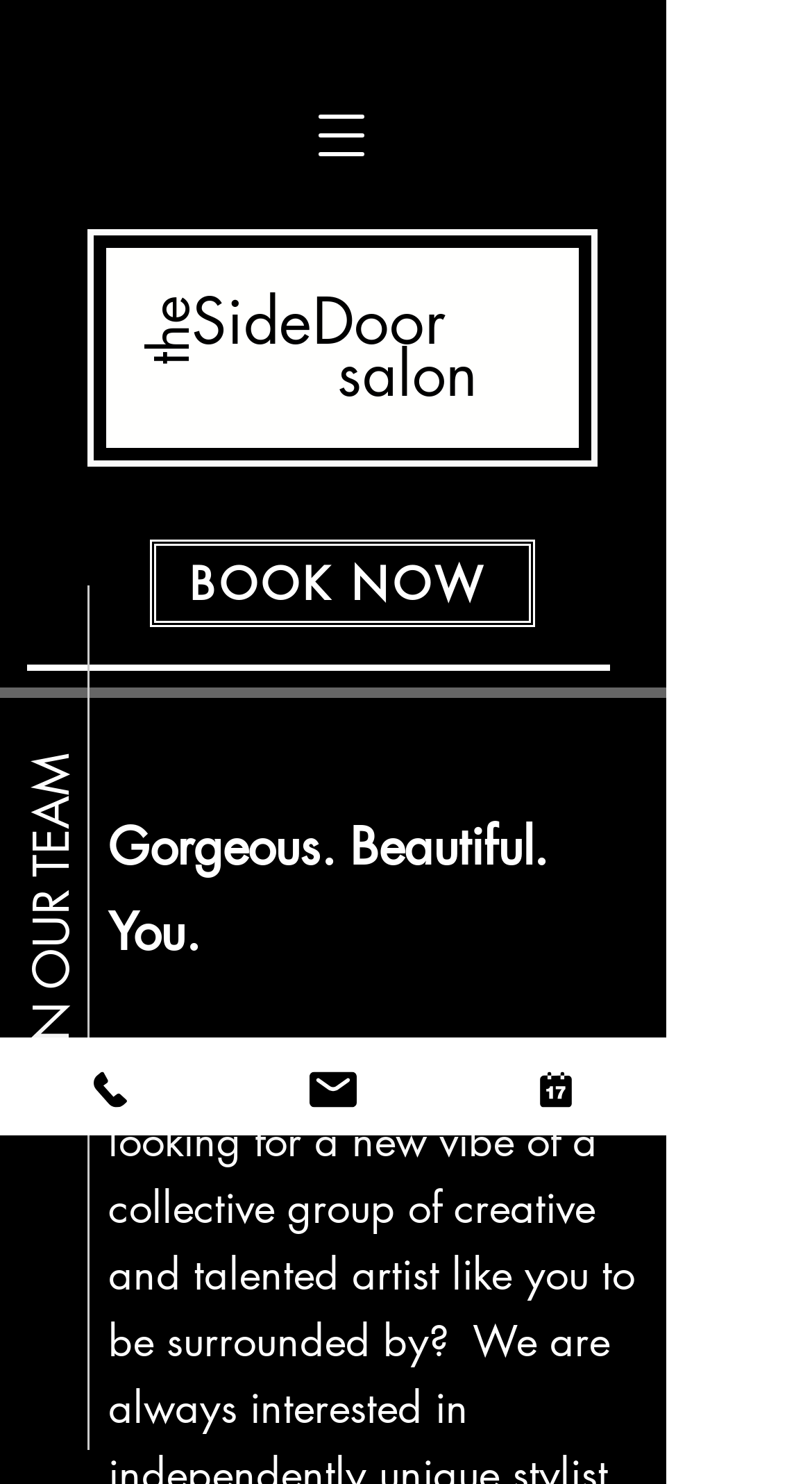Using the elements shown in the image, answer the question comprehensively: How many images are there in the navigation menu?

I found three image elements inside the navigation menu, each corresponding to a link: 'Phone', 'Email', and 'Custom Action'.